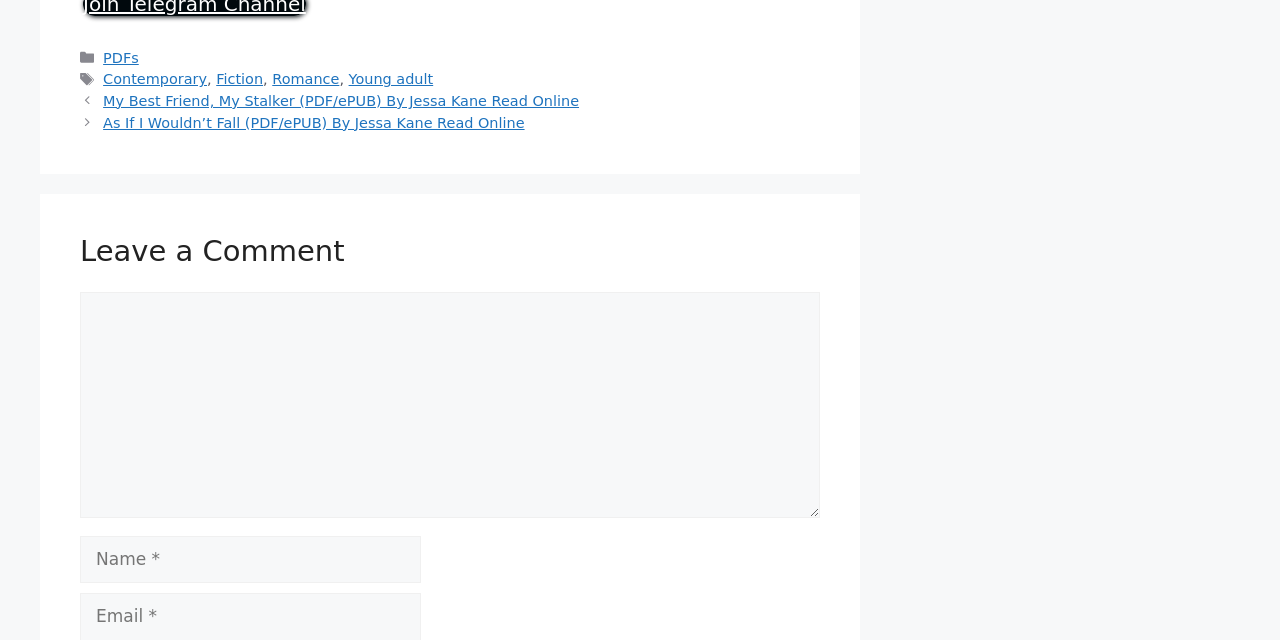Provide your answer to the question using just one word or phrase: How many books are listed on this webpage?

At least 2